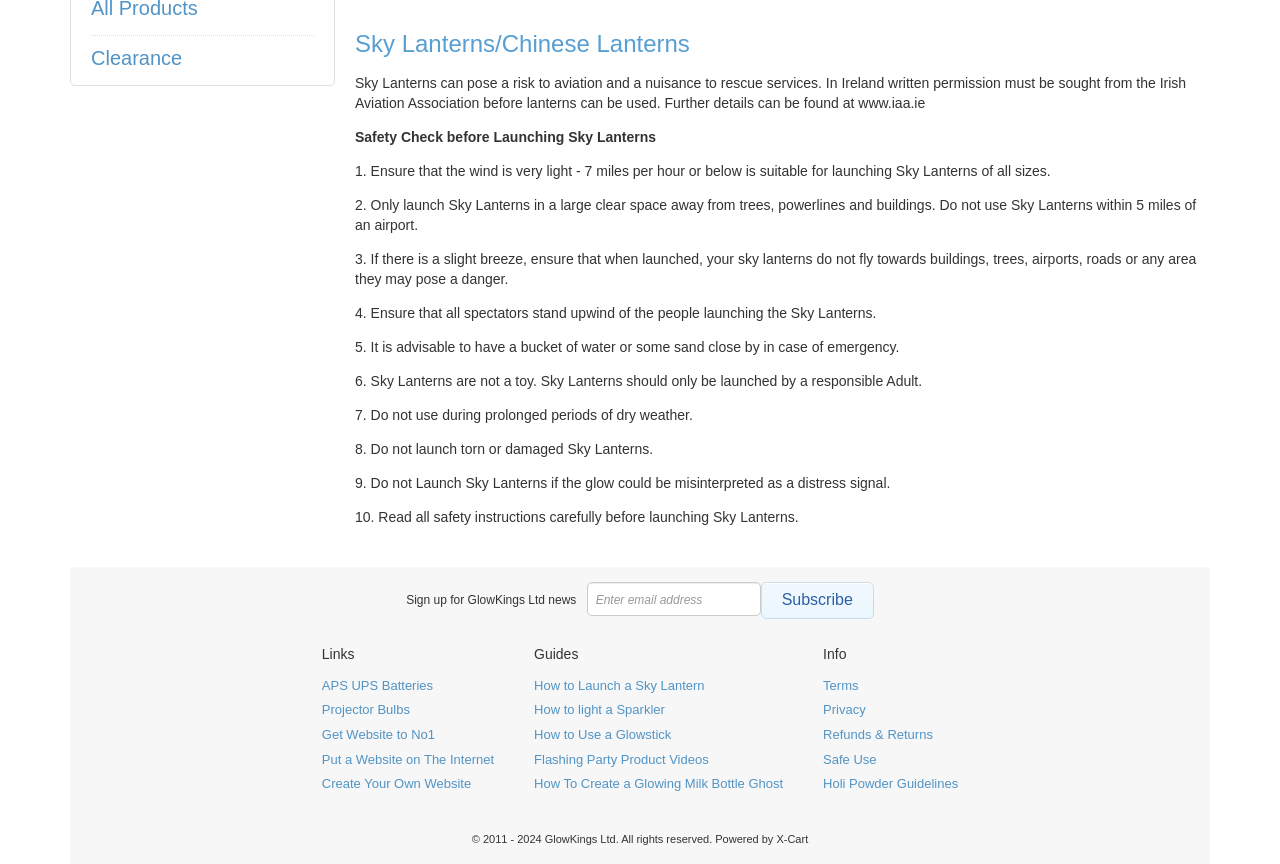Please give a short response to the question using one word or a phrase:
What is the recommended wind speed for launching Sky Lanterns?

7 miles per hour or below